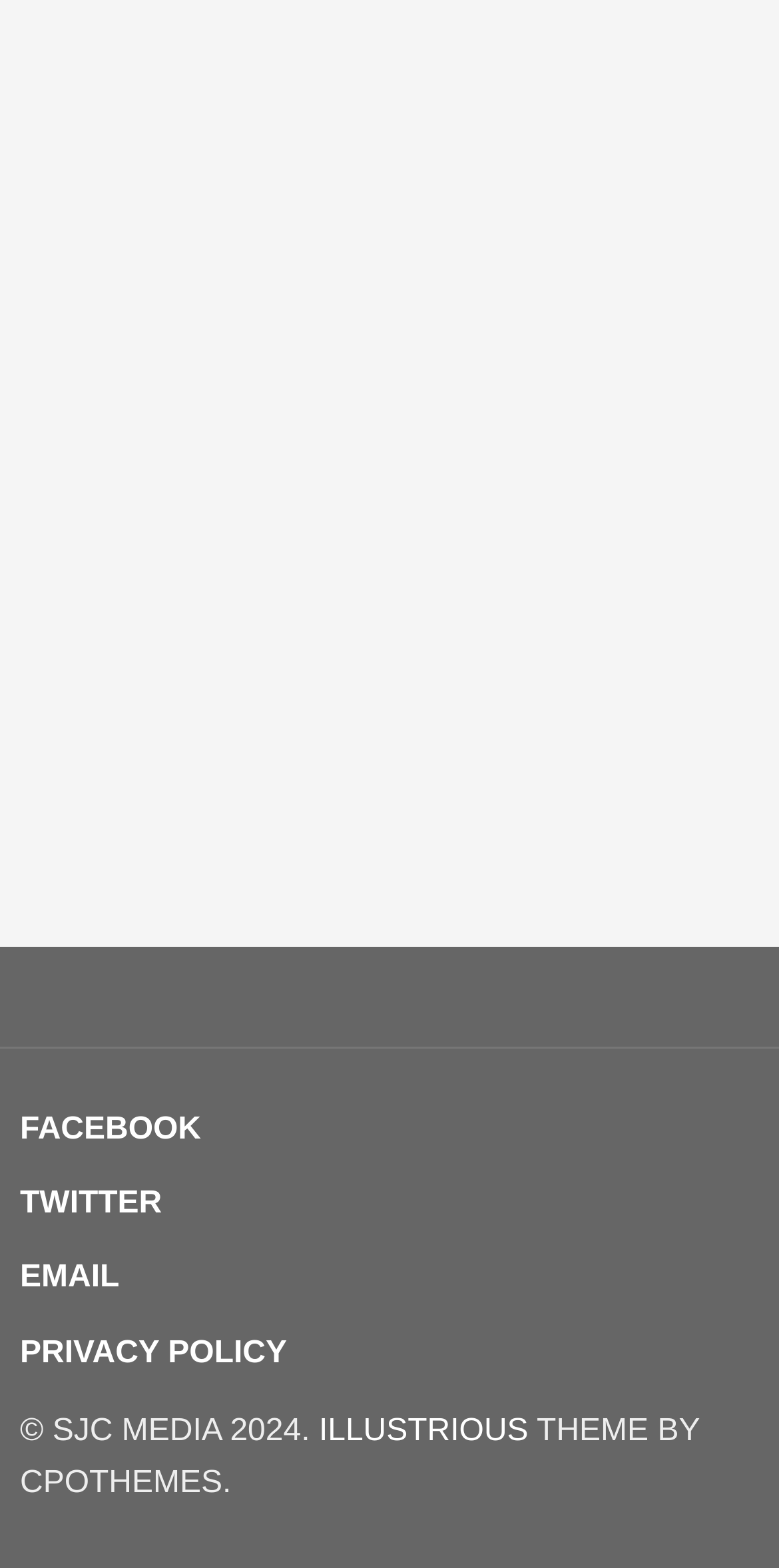Based on the provided description, "Email", find the bounding box of the corresponding UI element in the screenshot.

[0.026, 0.802, 0.949, 0.83]